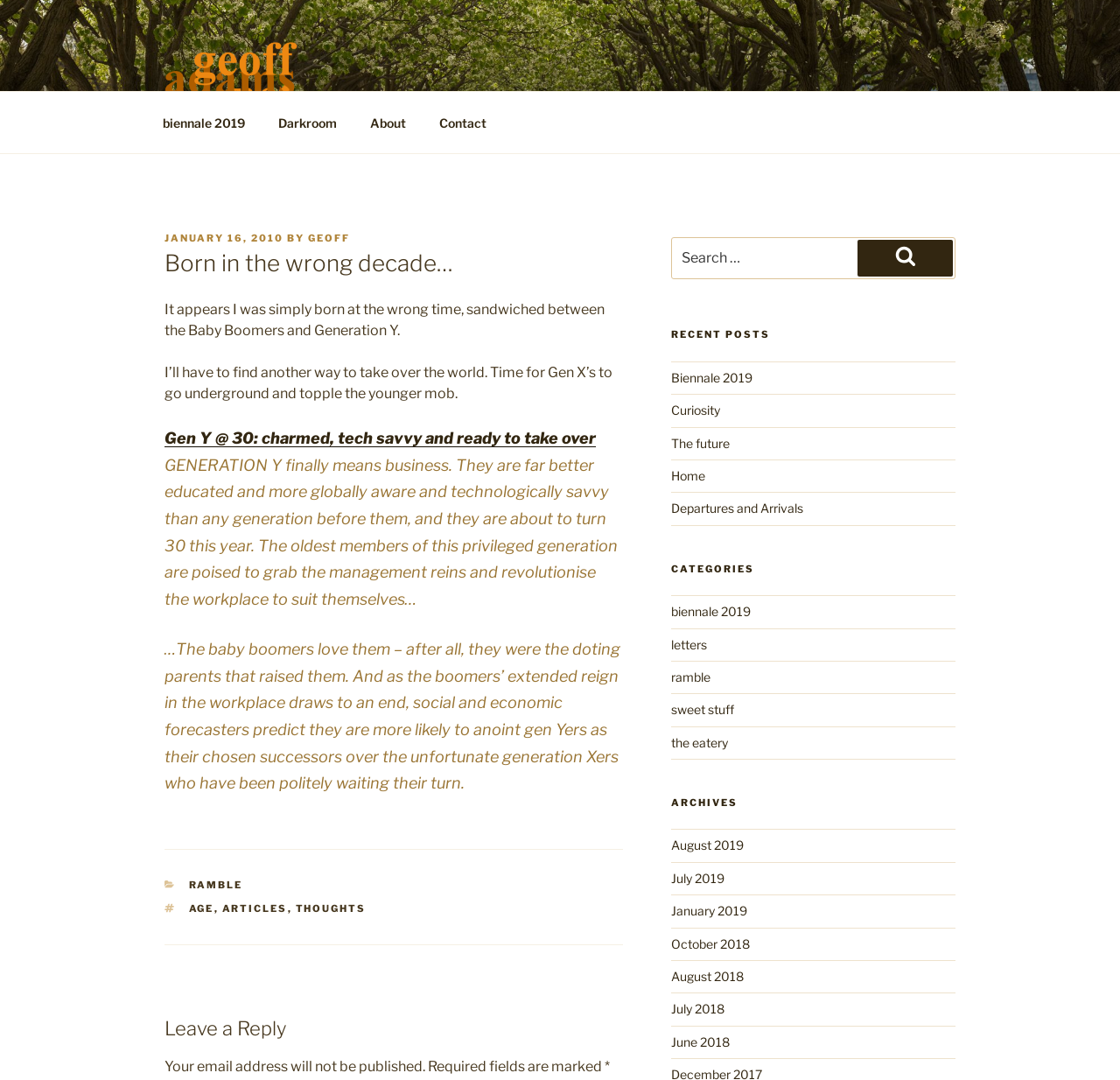Find the bounding box coordinates for the element that must be clicked to complete the instruction: "Click on the 'RAMBLE' category". The coordinates should be four float numbers between 0 and 1, indicated as [left, top, right, bottom].

[0.168, 0.814, 0.217, 0.825]